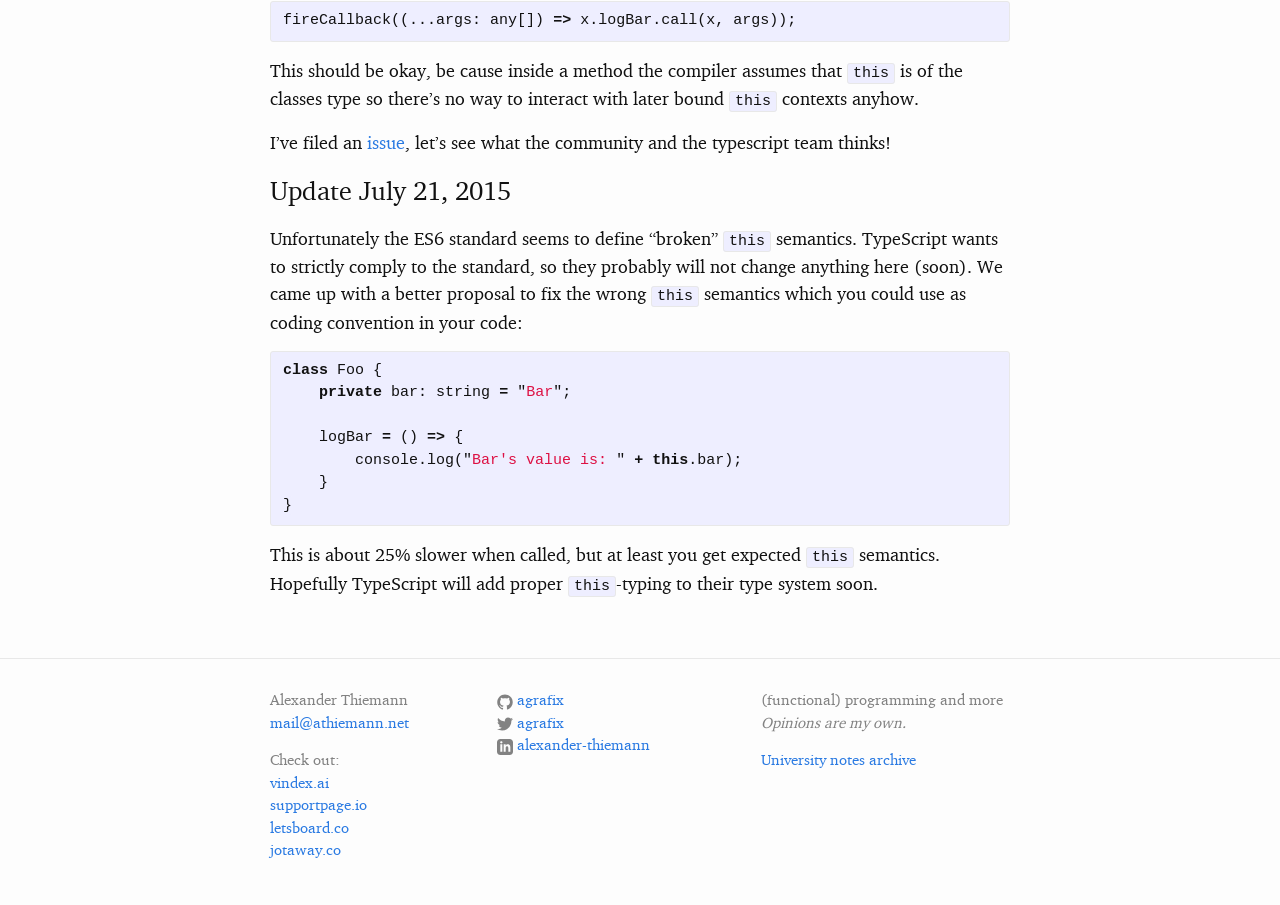Find the bounding box coordinates of the area that needs to be clicked in order to achieve the following instruction: "go to the website 'supportpage.io'". The coordinates should be specified as four float numbers between 0 and 1, i.e., [left, top, right, bottom].

[0.211, 0.879, 0.287, 0.9]